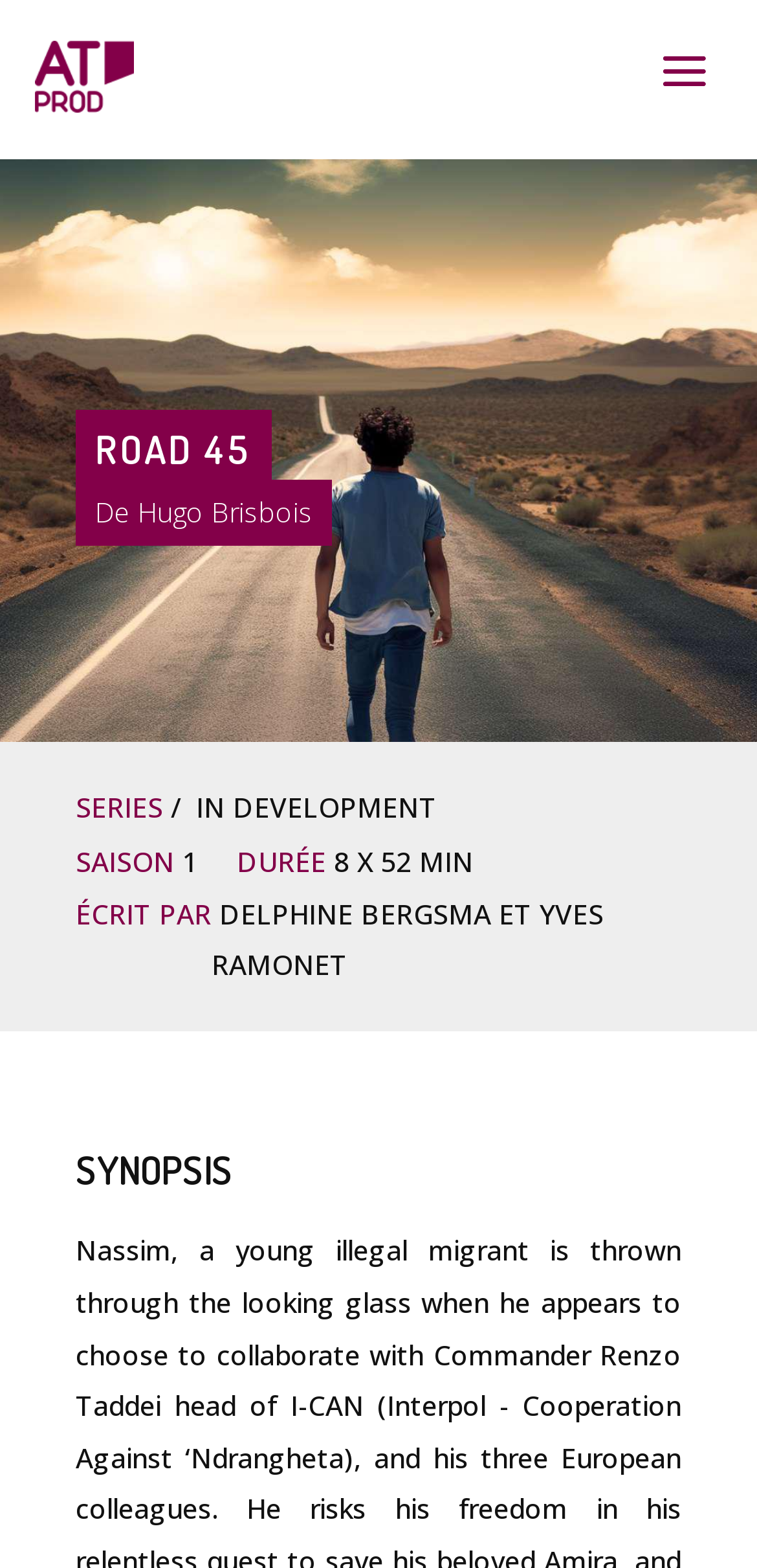Determine the bounding box coordinates of the UI element that matches the following description: "parent_node: COMMENT name="comment"". The coordinates should be four float numbers between 0 and 1 in the format [left, top, right, bottom].

None